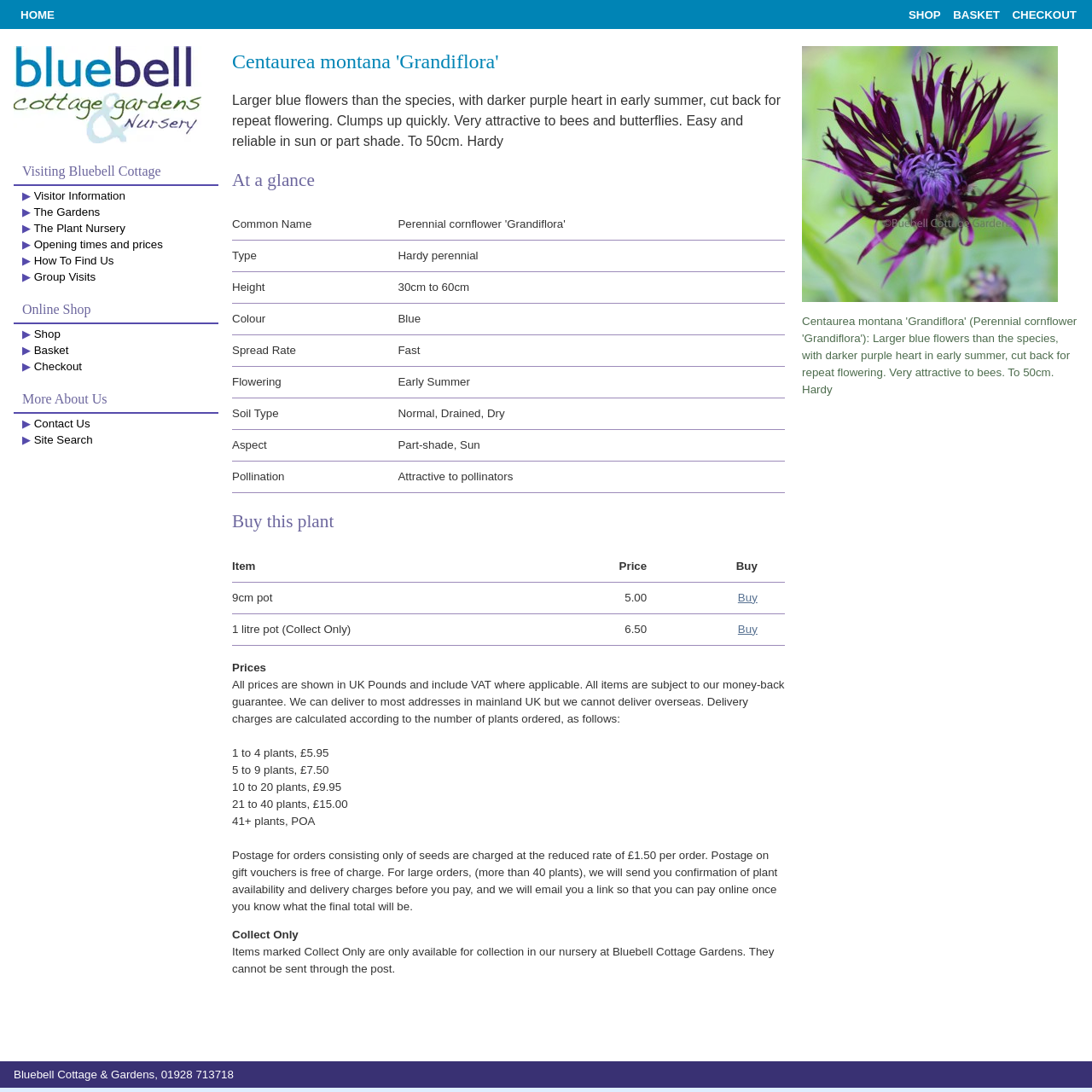Provide the bounding box coordinates of the HTML element this sentence describes: "Site Search". The bounding box coordinates consist of four float numbers between 0 and 1, i.e., [left, top, right, bottom].

[0.012, 0.395, 0.2, 0.41]